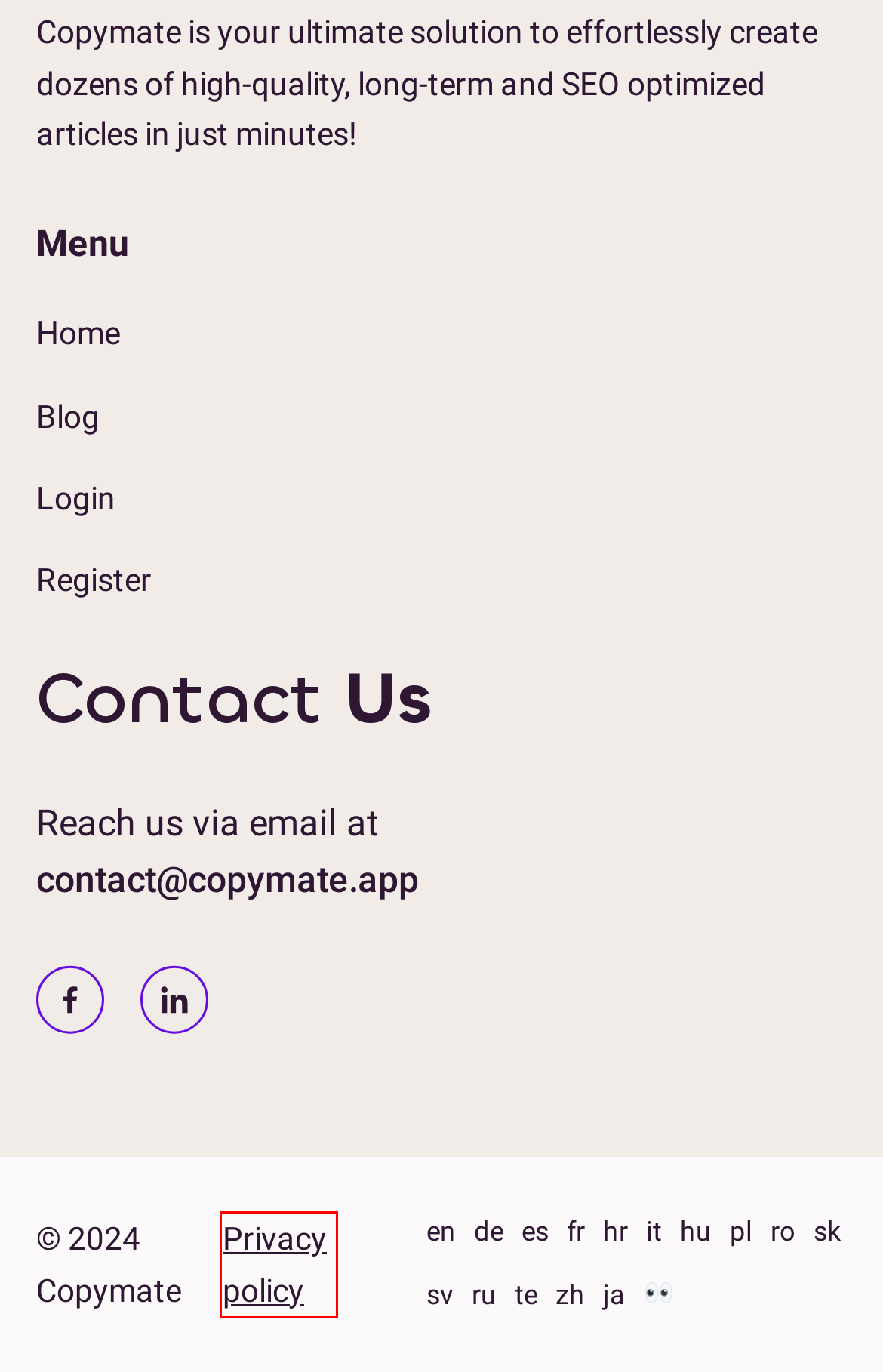Observe the provided screenshot of a webpage with a red bounding box around a specific UI element. Choose the webpage description that best fits the new webpage after you click on the highlighted element. These are your options:
A. Copymate - AI‑Powered SEO Content Generator
B. SEO Content Generator: Skyrocket Your Rankings
C. Multi - Copymate
D. seo copywriting - analysis details | NEURONwriter - powered by CONTADU
E. Help - Copymate
F. Copymate Privacy Policy - Safeguarding Your Data
G. Copymate - SEO Content Generator: Effortless & Powerful Content Creation
H. NeuronWriter – Content optimization with #semanticSEO | NeuronWriter

F